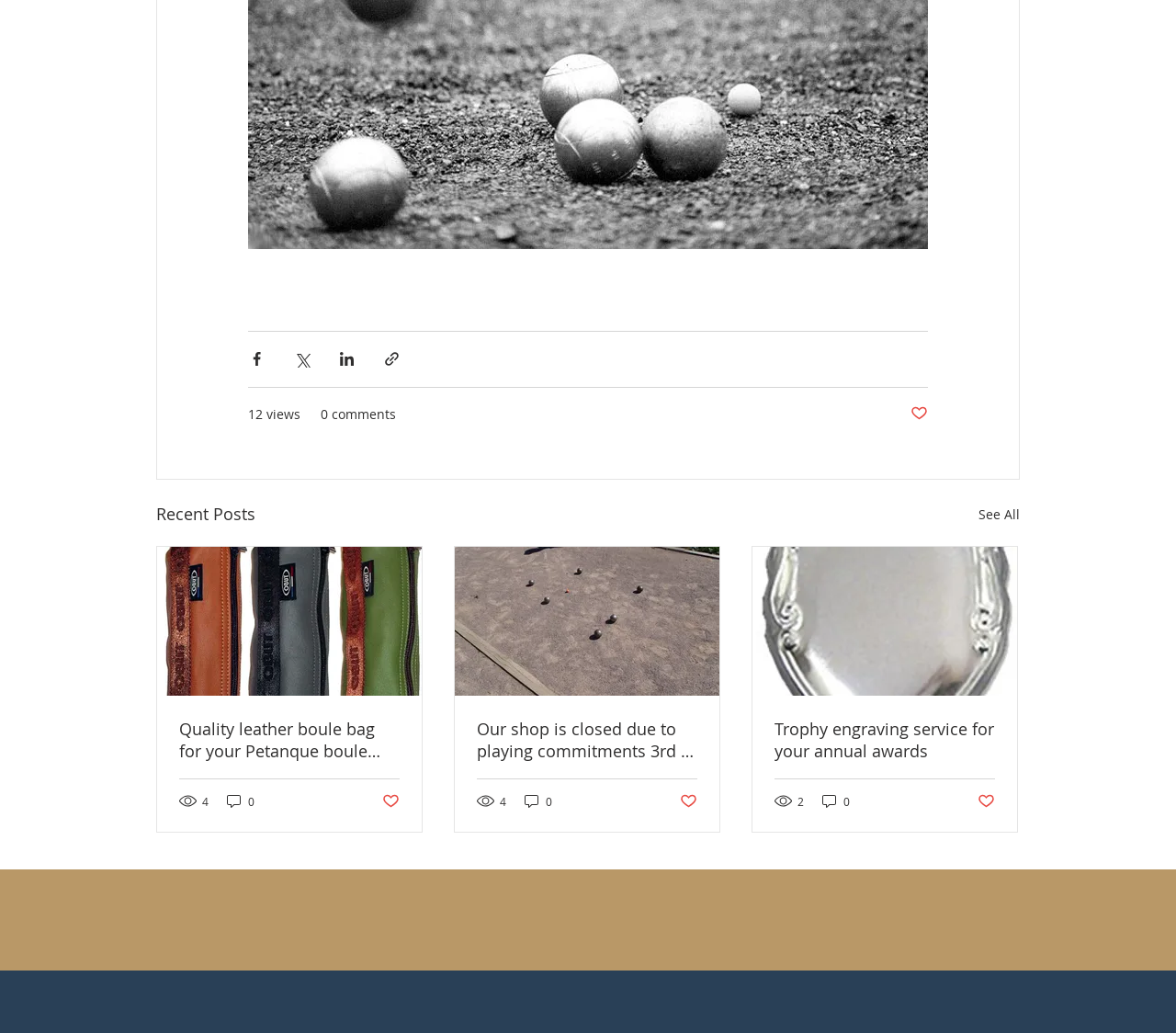Determine the bounding box coordinates for the element that should be clicked to follow this instruction: "Share via Facebook". The coordinates should be given as four float numbers between 0 and 1, in the format [left, top, right, bottom].

[0.211, 0.339, 0.226, 0.356]